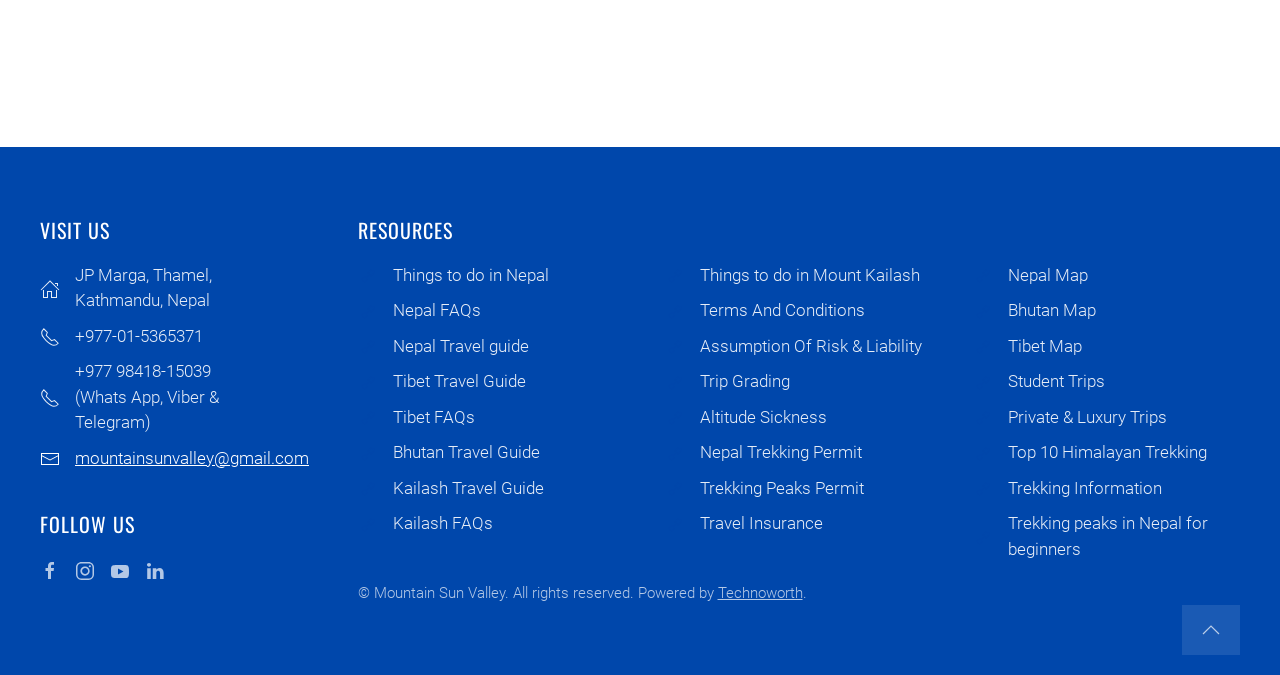What is the address of the trek company?
Make sure to answer the question with a detailed and comprehensive explanation.

The question asks for the address of the trek company, which can be found in the StaticText element with the text 'JP Marga, Thamel, Kathmandu, Nepal' below the 'VISIT US' heading.